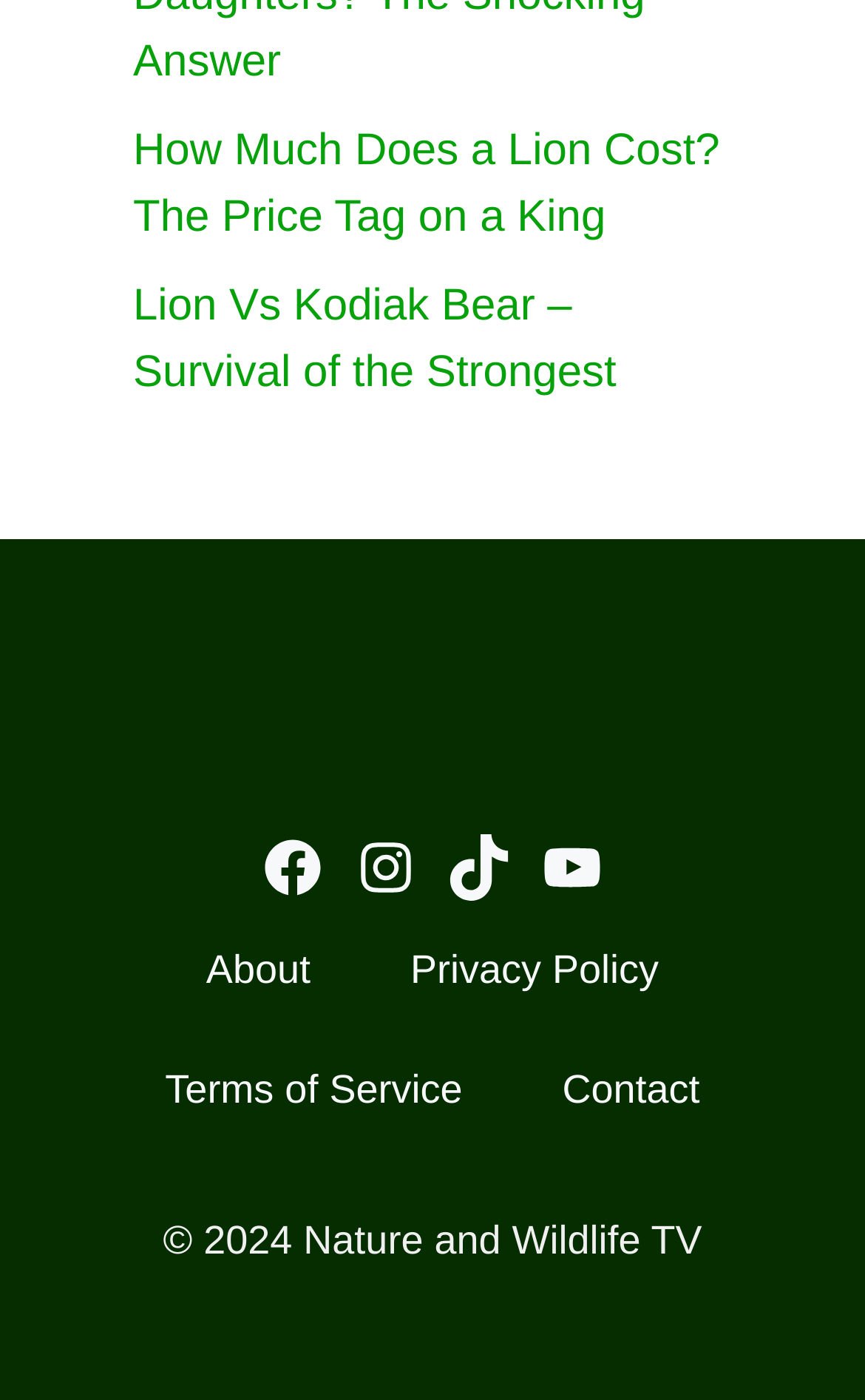Locate the bounding box coordinates of the region to be clicked to comply with the following instruction: "Read about the lion vs kodiak bear fight". The coordinates must be four float numbers between 0 and 1, in the form [left, top, right, bottom].

[0.154, 0.201, 0.713, 0.283]